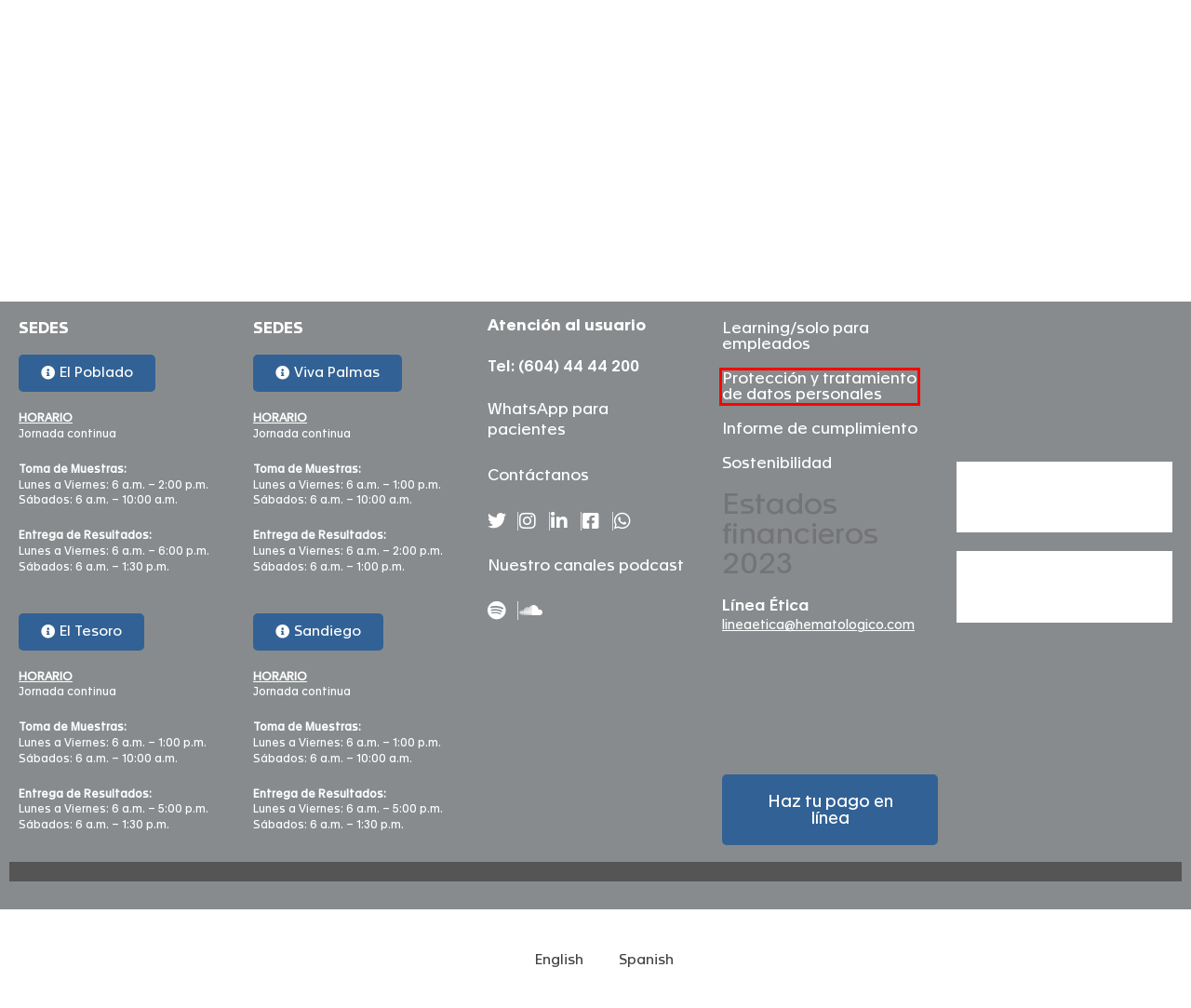Review the screenshot of a webpage that includes a red bounding box. Choose the most suitable webpage description that matches the new webpage after clicking the element within the red bounding box. Here are the candidates:
A. Protección y tratamiento de datos personales - Laboratorio Clínico Hematológico
B. Laboratorio Clínico - Laboratorio Clínico Hematológico
C. Auditorio Los Cámbulos - Laboratorio Clínico Hematológico
D. Pago en Línea - Laboratorio Clínico Hematológico
E. Laboratorio Clinico Hematologico - Users
F. Áreas del Laboratorio Clínico - Laboratorio Clínico Hematológico
G. Blog - Education - Laboratorio Clínico Hematológico
H. Academia - Laboratorio Clínico Hematológico

A